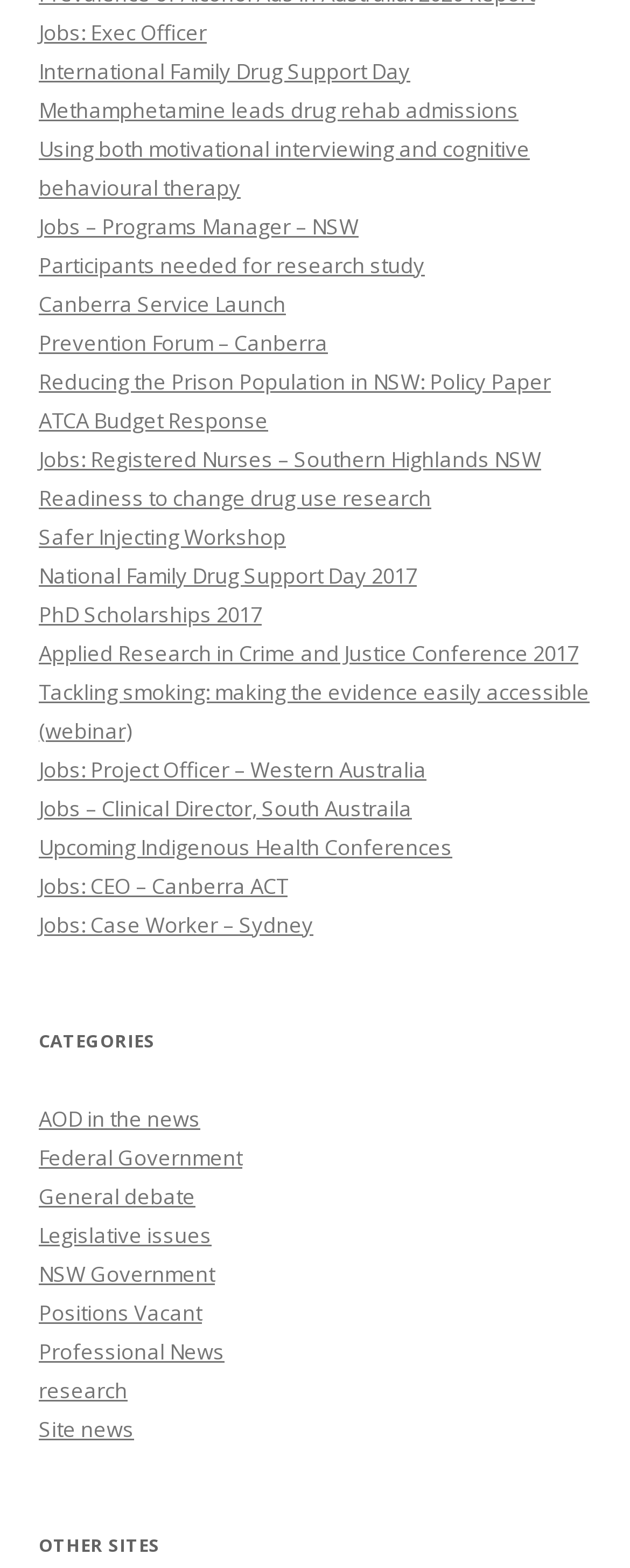Pinpoint the bounding box coordinates of the element to be clicked to execute the instruction: "Read about 'International Family Drug Support Day'".

[0.062, 0.036, 0.651, 0.054]